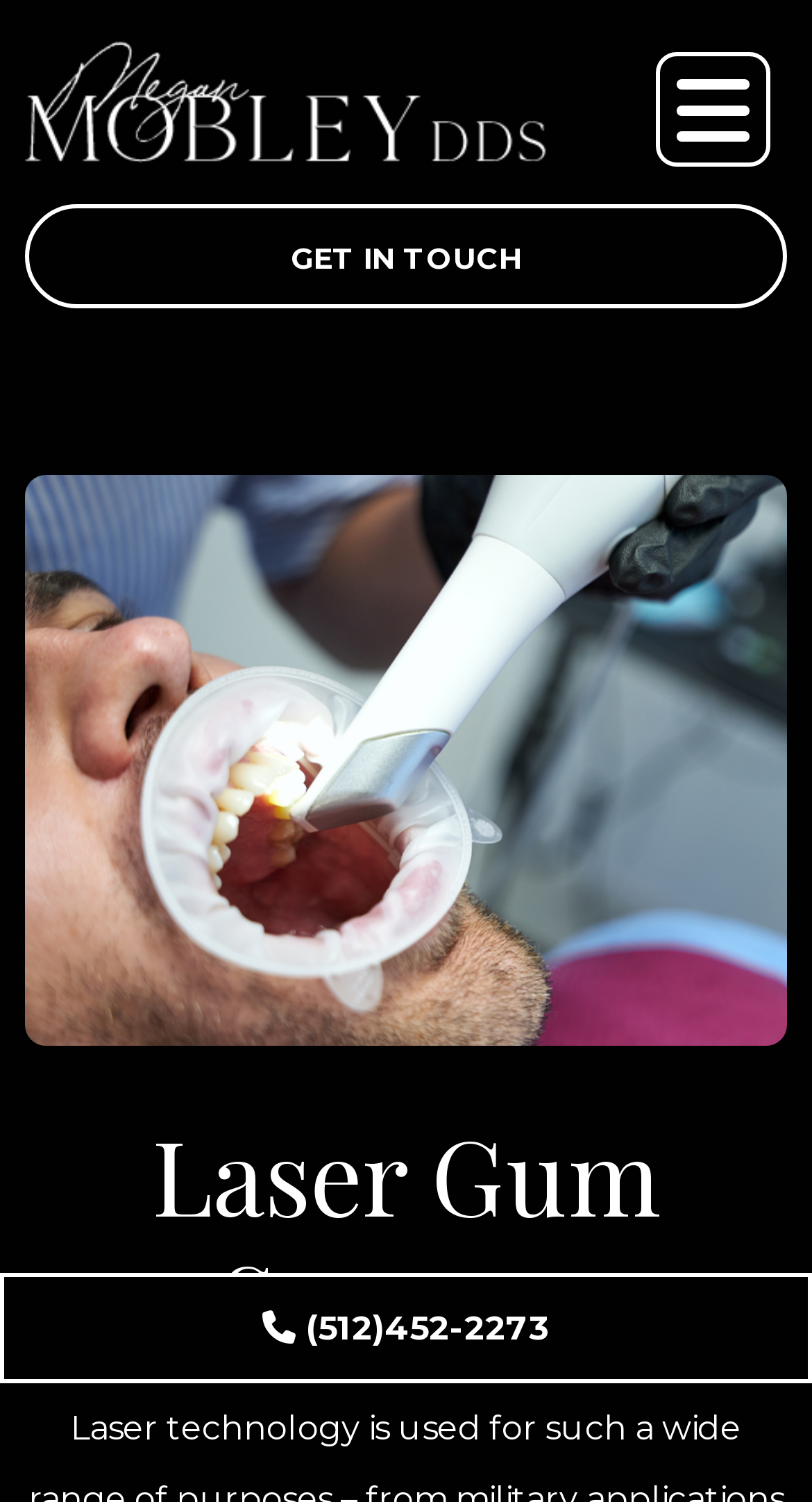Identify the bounding box coordinates for the UI element described as: "(512)452-2273". The coordinates should be provided as four floats between 0 and 1: [left, top, right, bottom].

[0.0, 0.847, 1.0, 0.921]